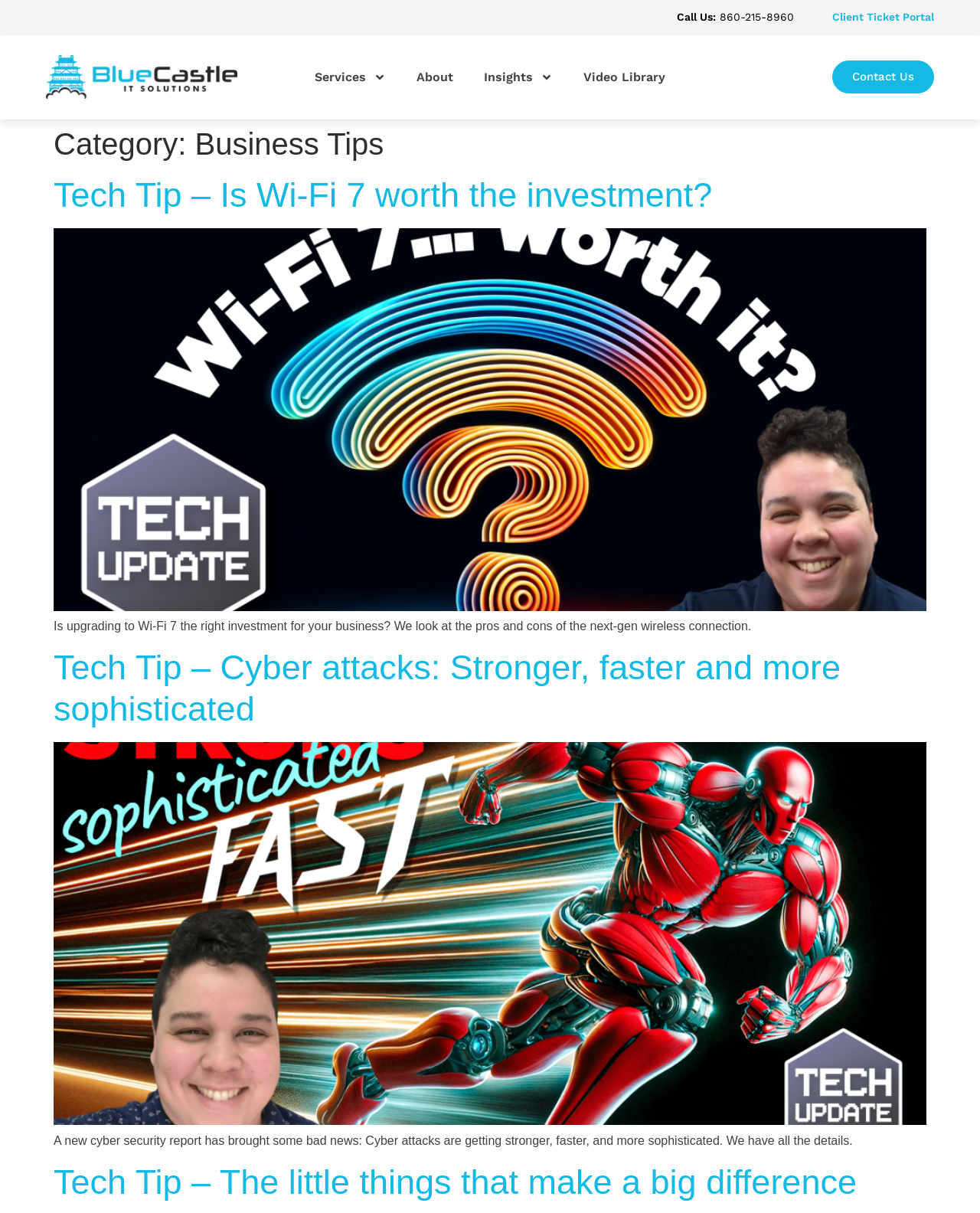Determine the coordinates of the bounding box that should be clicked to complete the instruction: "View services". The coordinates should be represented by four float numbers between 0 and 1: [left, top, right, bottom].

[0.305, 0.049, 0.409, 0.078]